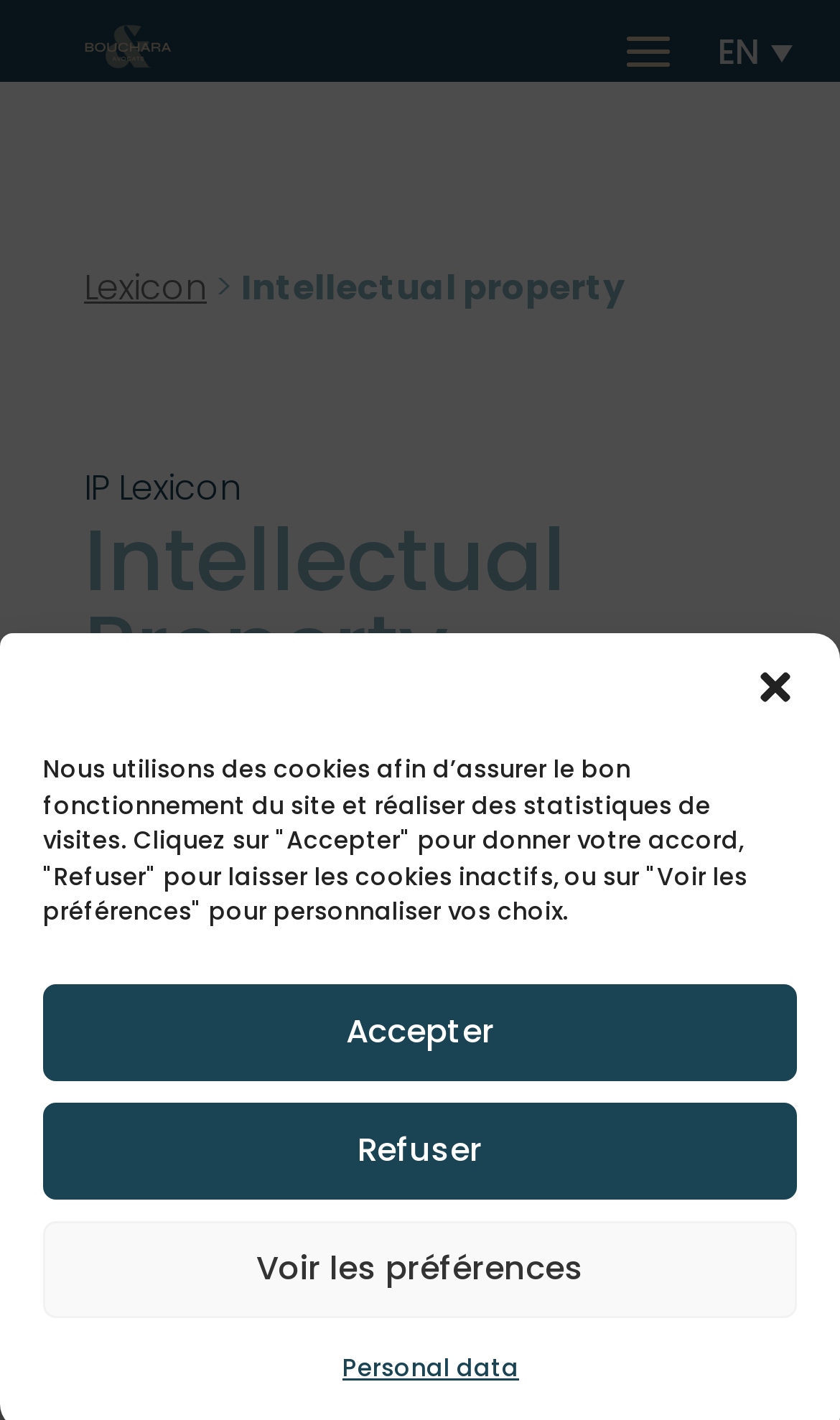Find and specify the bounding box coordinates that correspond to the clickable region for the instruction: "click the close dialog button".

[0.897, 0.469, 0.949, 0.499]